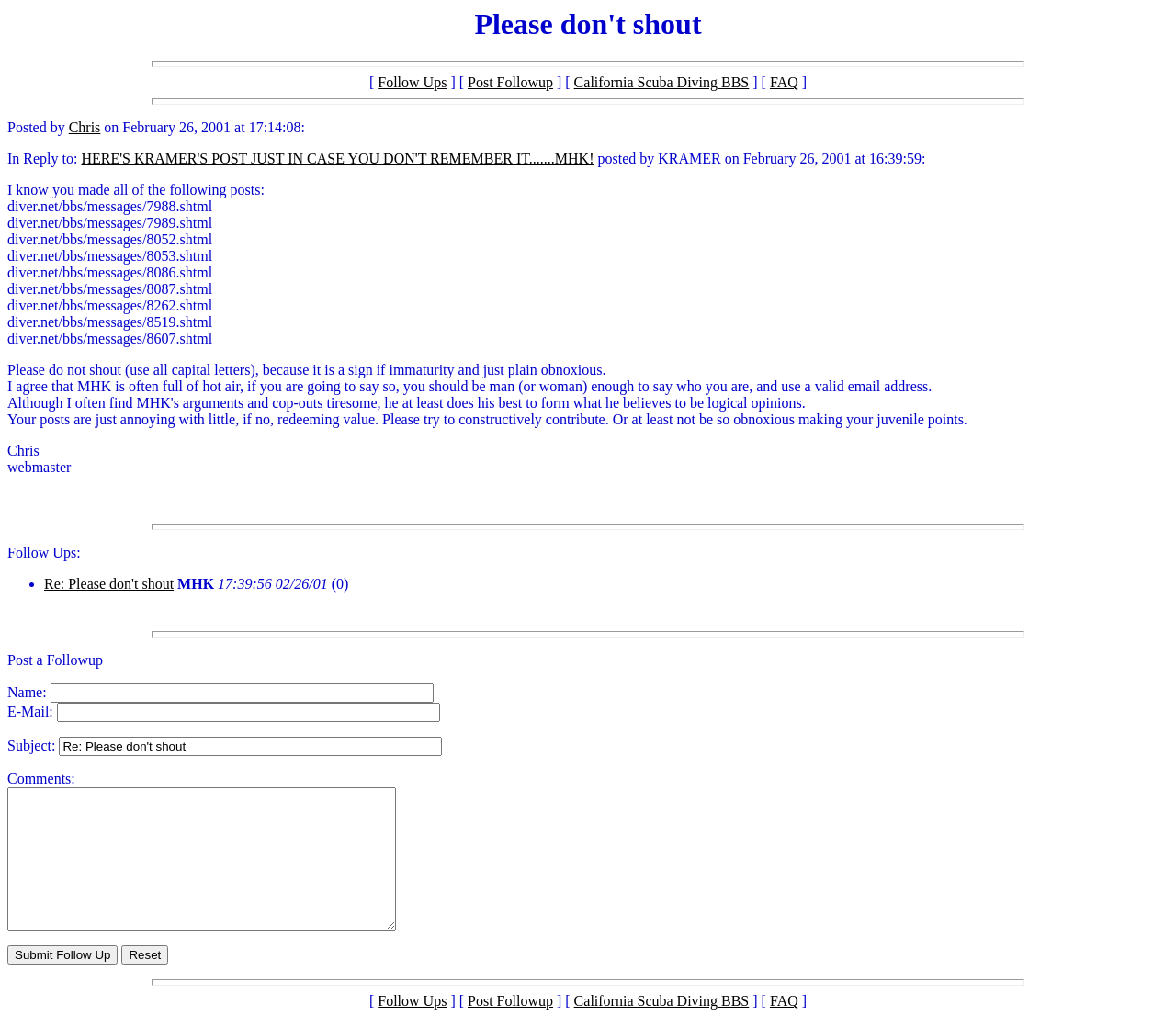Locate the bounding box coordinates of the clickable element to fulfill the following instruction: "Click on the 'FAQ' link". Provide the coordinates as four float numbers between 0 and 1 in the format [left, top, right, bottom].

[0.655, 0.074, 0.679, 0.089]